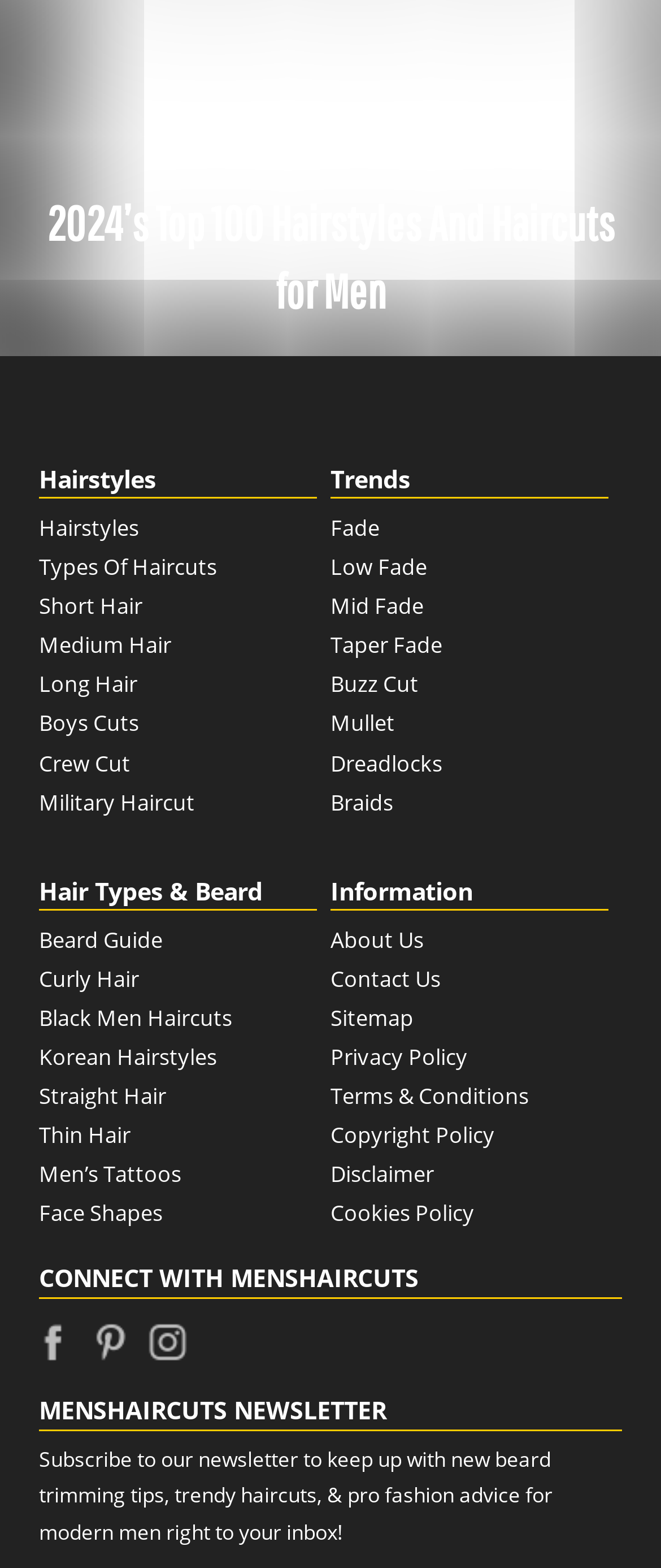Look at the image and write a detailed answer to the question: 
What types of haircuts are mentioned on this webpage?

By examining the links under the 'Trends' category, we can see that various types of haircuts are mentioned, including Fade, Low Fade, Mid Fade, Taper Fade, Buzz Cut, Crew Cut, and Military Haircut.